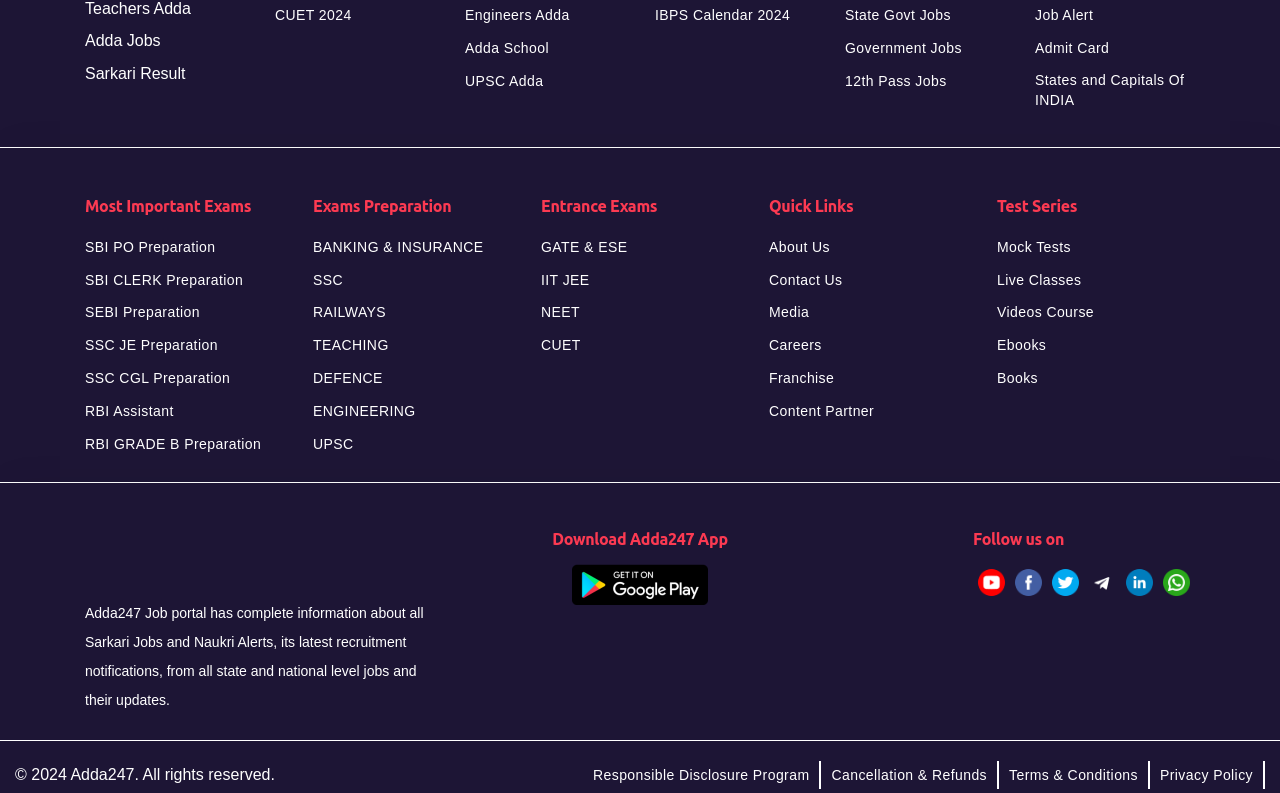Pinpoint the bounding box coordinates of the element that must be clicked to accomplish the following instruction: "Get Job Alerts". The coordinates should be in the format of four float numbers between 0 and 1, i.e., [left, top, right, bottom].

[0.809, 0.003, 0.854, 0.036]